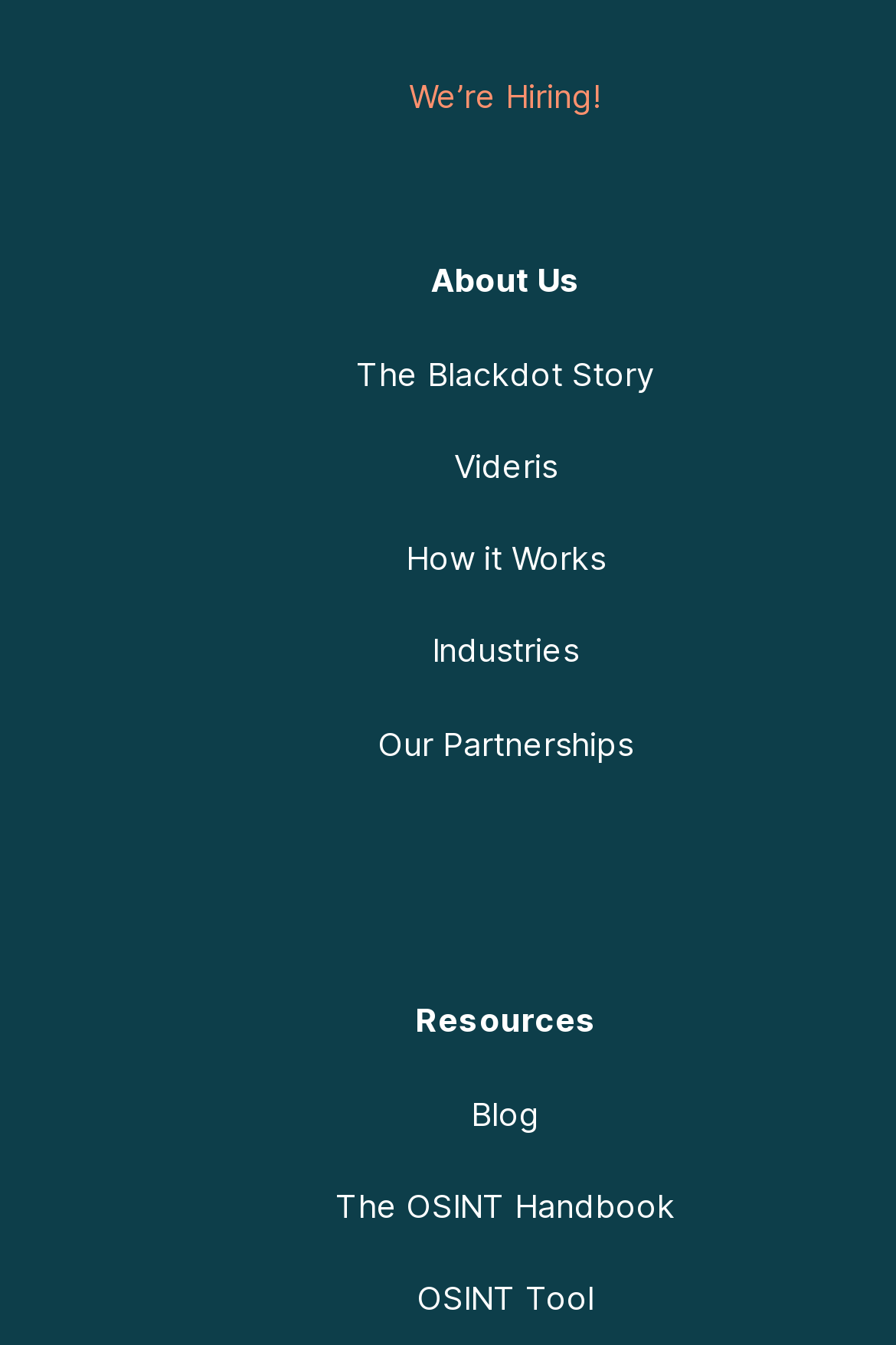Pinpoint the bounding box coordinates of the clickable element needed to complete the instruction: "Click on 'We’re Hiring!' link". The coordinates should be provided as four float numbers between 0 and 1: [left, top, right, bottom].

[0.456, 0.056, 0.672, 0.085]